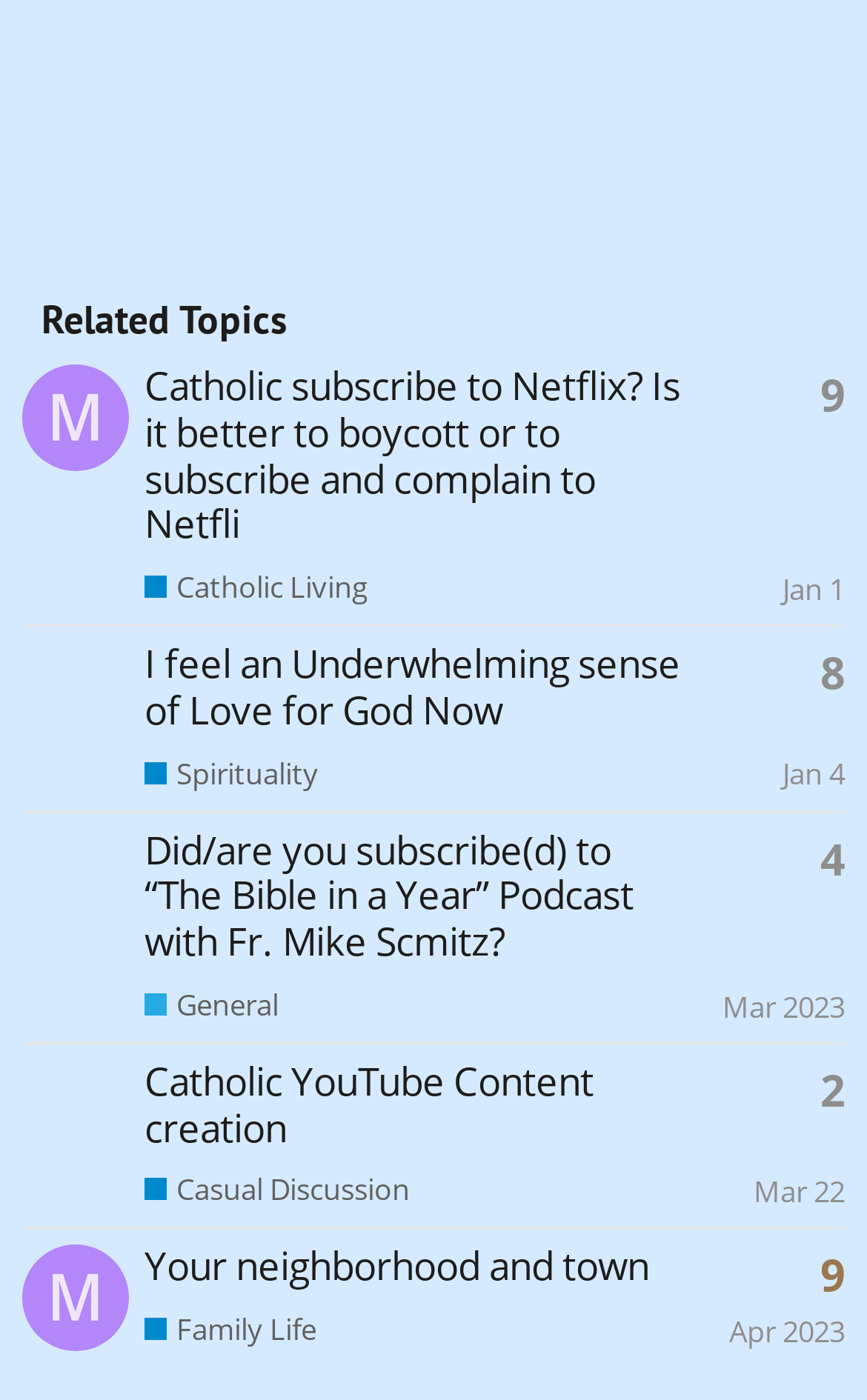Could you specify the bounding box coordinates for the clickable section to complete the following instruction: "Go to Maryct's profile"?

[0.026, 0.28, 0.149, 0.312]